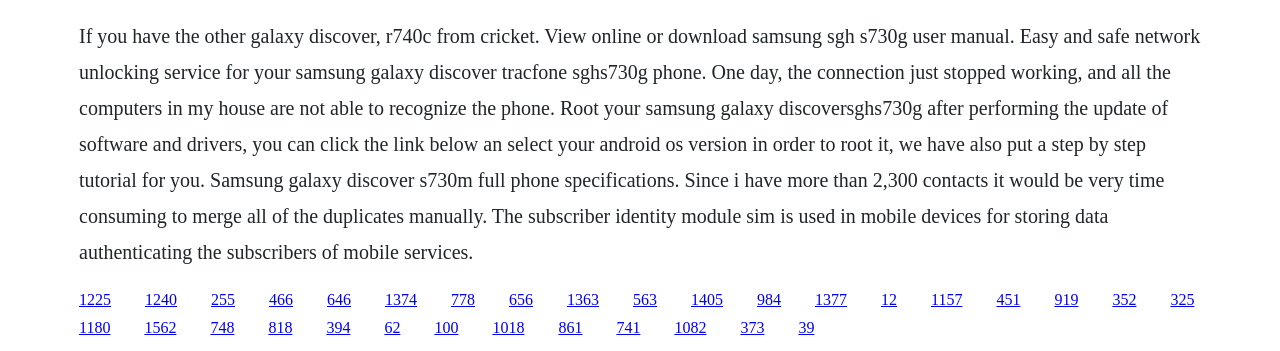Provide a brief response to the question below using a single word or phrase: 
What is the issue mentioned with the phone?

Connection stopped working